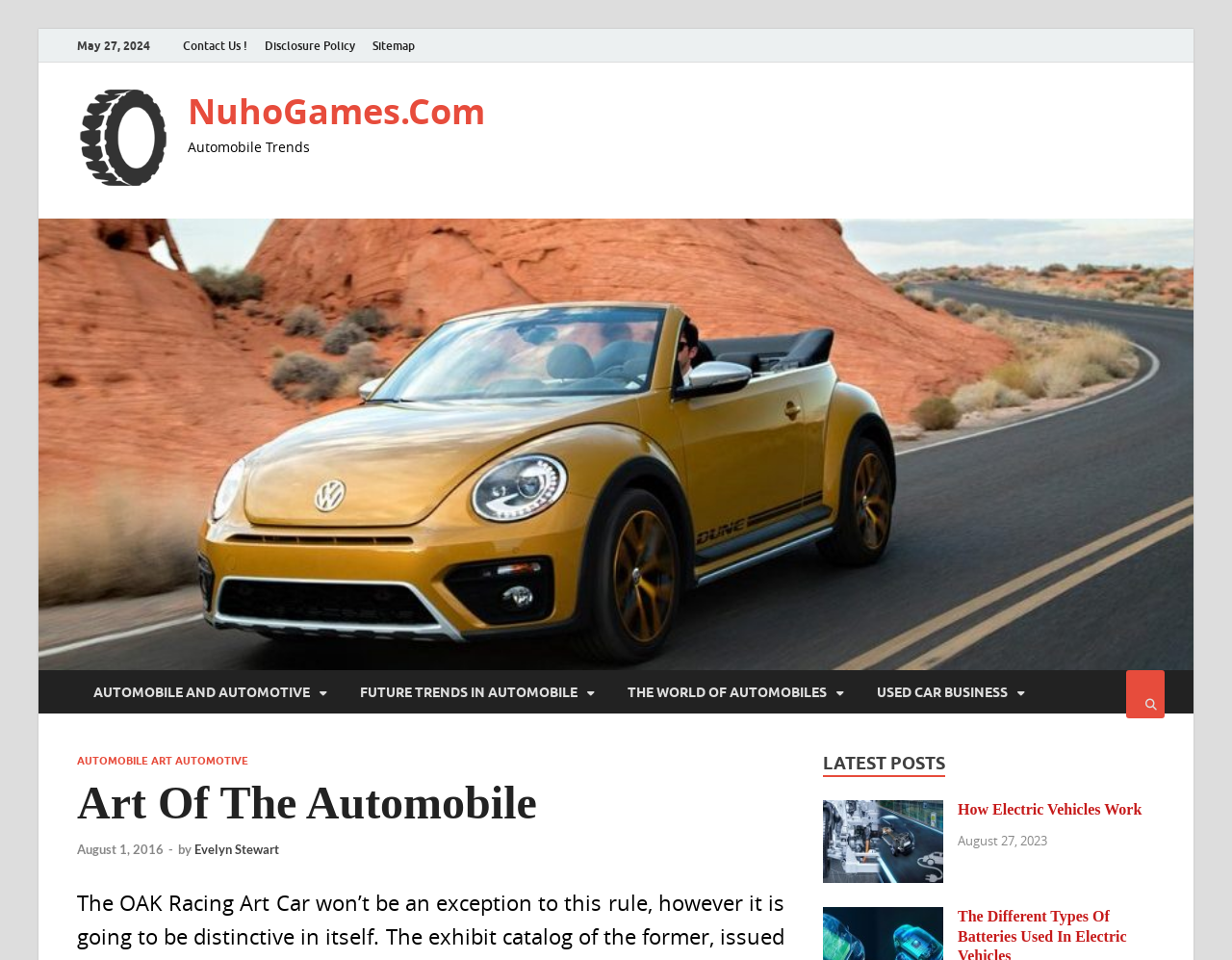What is the name of the author of the article 'Art Of The Automobile'
Please provide a detailed and thorough answer to the question.

I found the article 'Art Of The Automobile' on the webpage, which has a heading 'Art Of The Automobile'. Below this heading, I found a link 'Evelyn Stewart', which is preceded by the text 'by', suggesting that Evelyn Stewart is the author of this article.